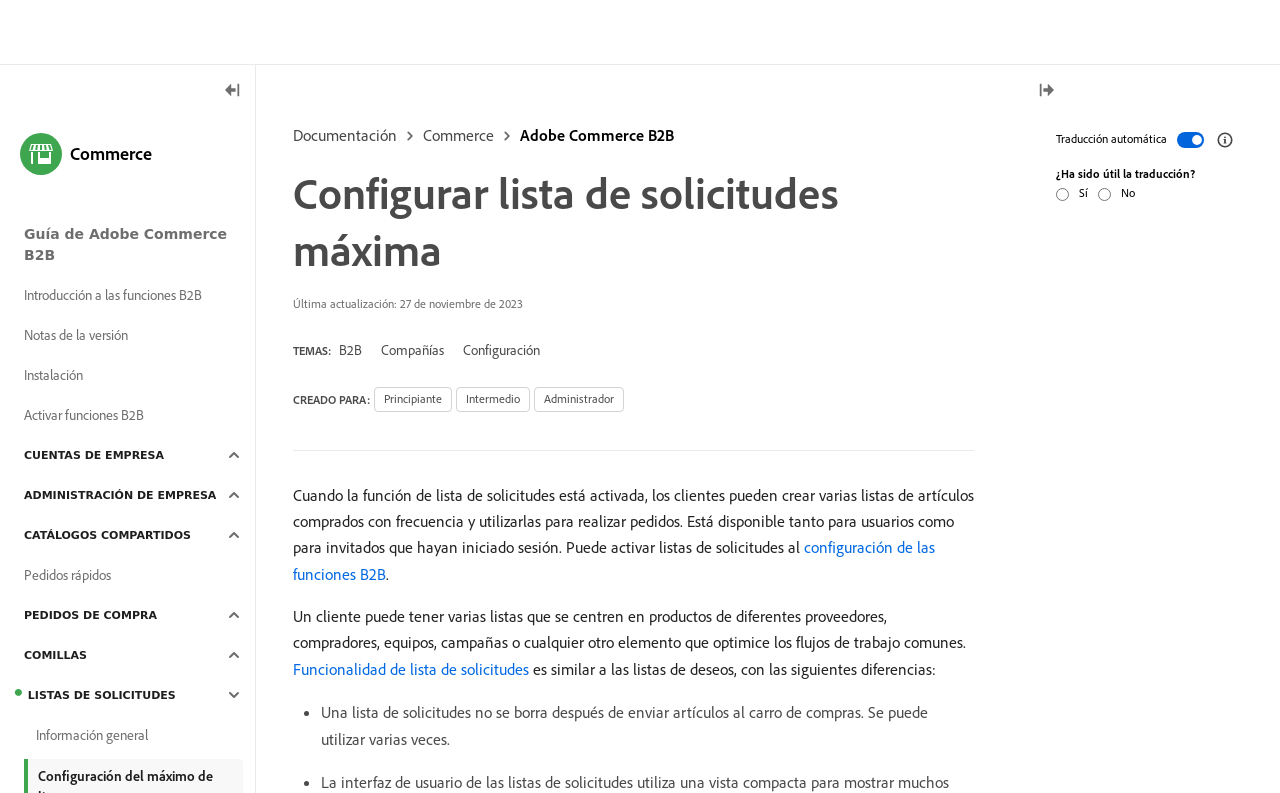What is the ' Commerce' link located at?
Provide a short answer using one word or a brief phrase based on the image.

Top navigation